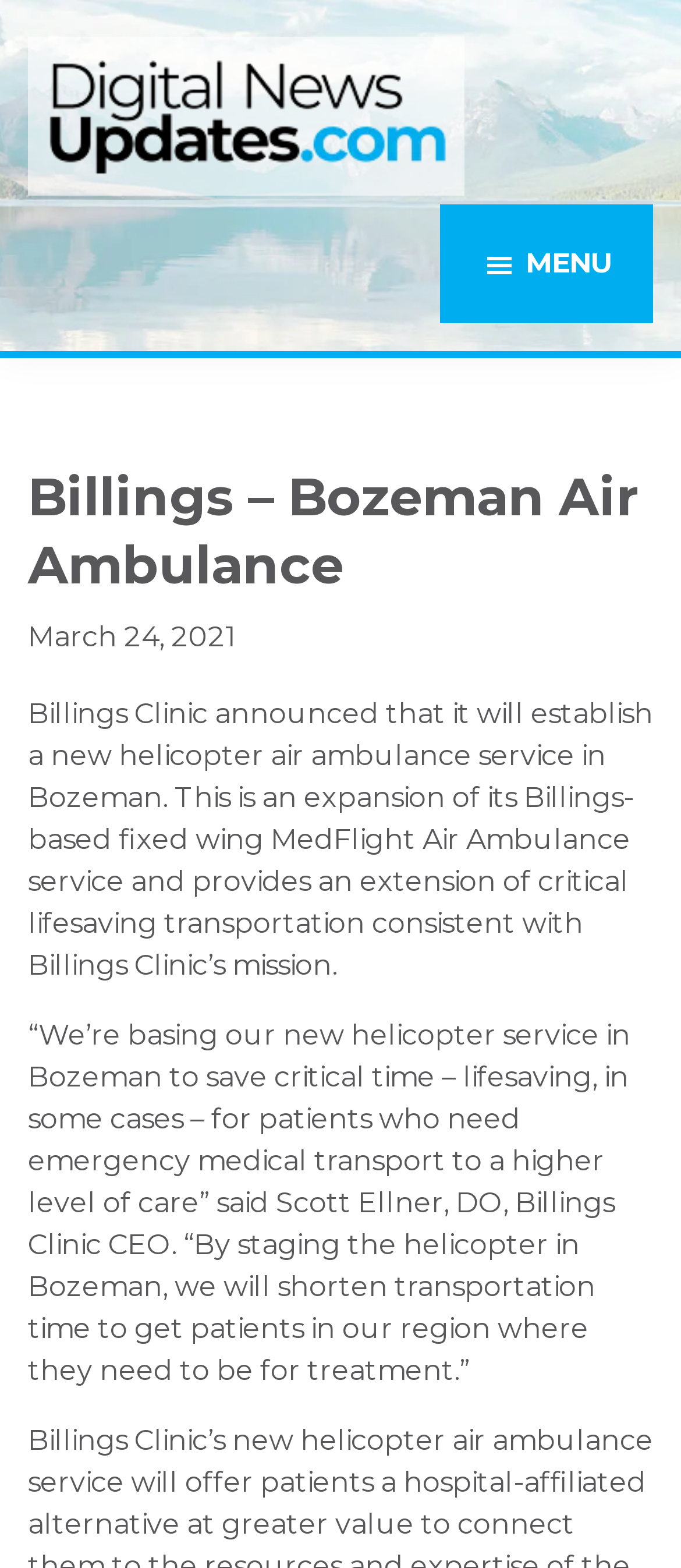What is the name of the air ambulance service?
By examining the image, provide a one-word or phrase answer.

Billings – Bozeman Air Ambulance